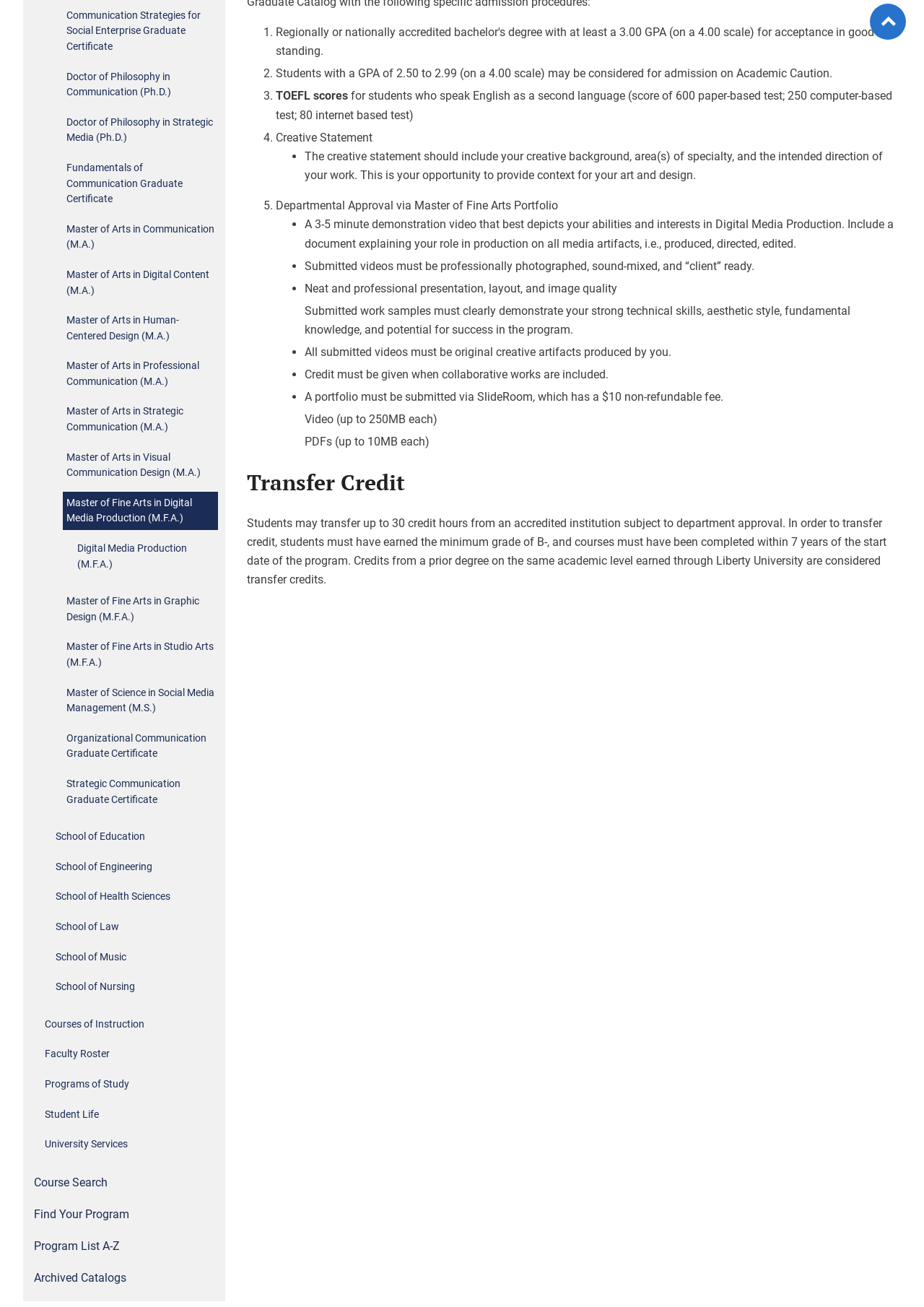Could you provide the bounding box coordinates for the portion of the screen to click to complete this instruction: "Go back to top"?

[0.941, 0.003, 0.98, 0.03]